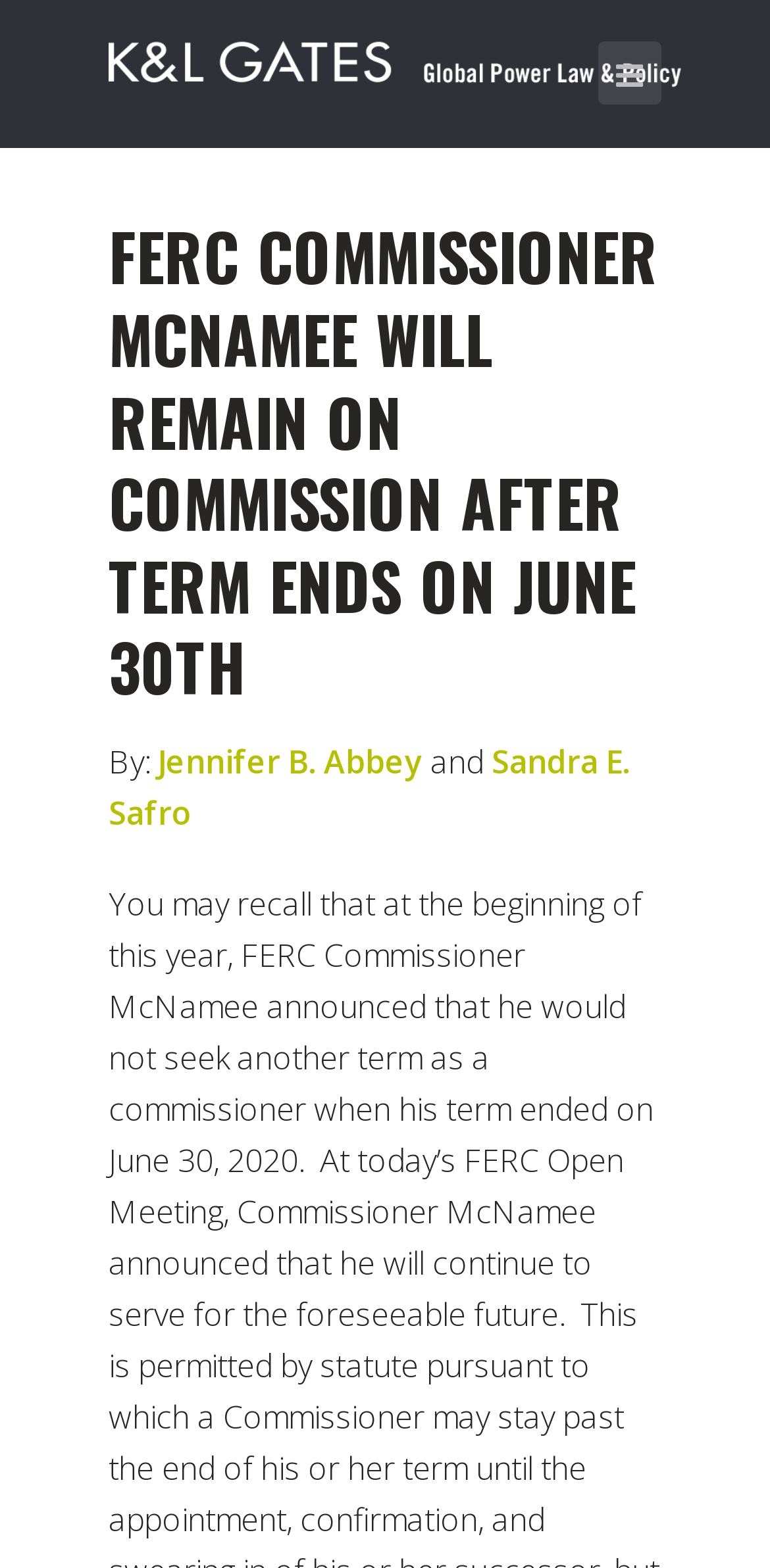What is the topic of the article?
Using the image, provide a concise answer in one word or a short phrase.

FERC Commissioner